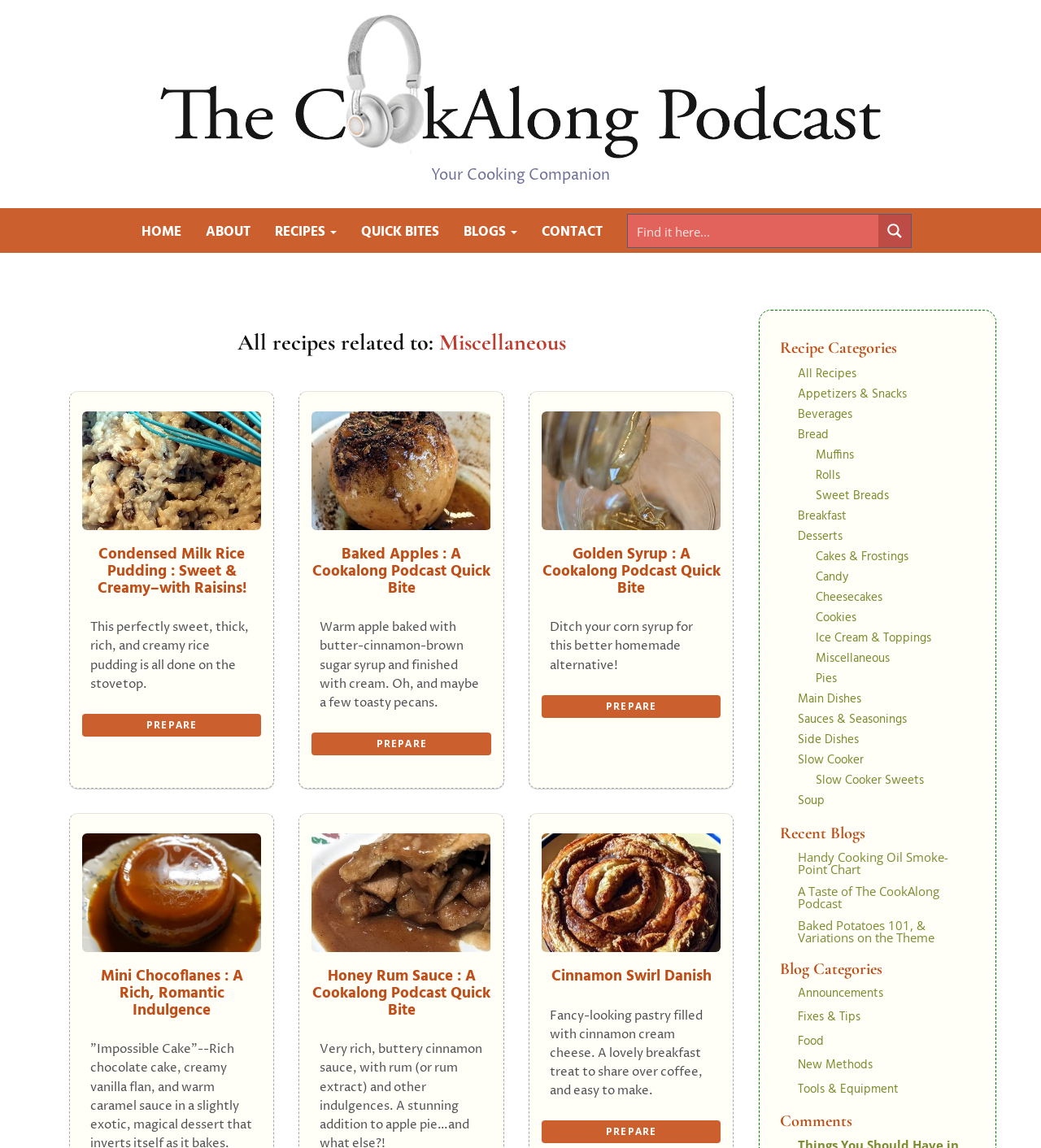Please identify the bounding box coordinates of the area I need to click to accomplish the following instruction: "Go to the home page".

[0.124, 0.181, 0.186, 0.22]